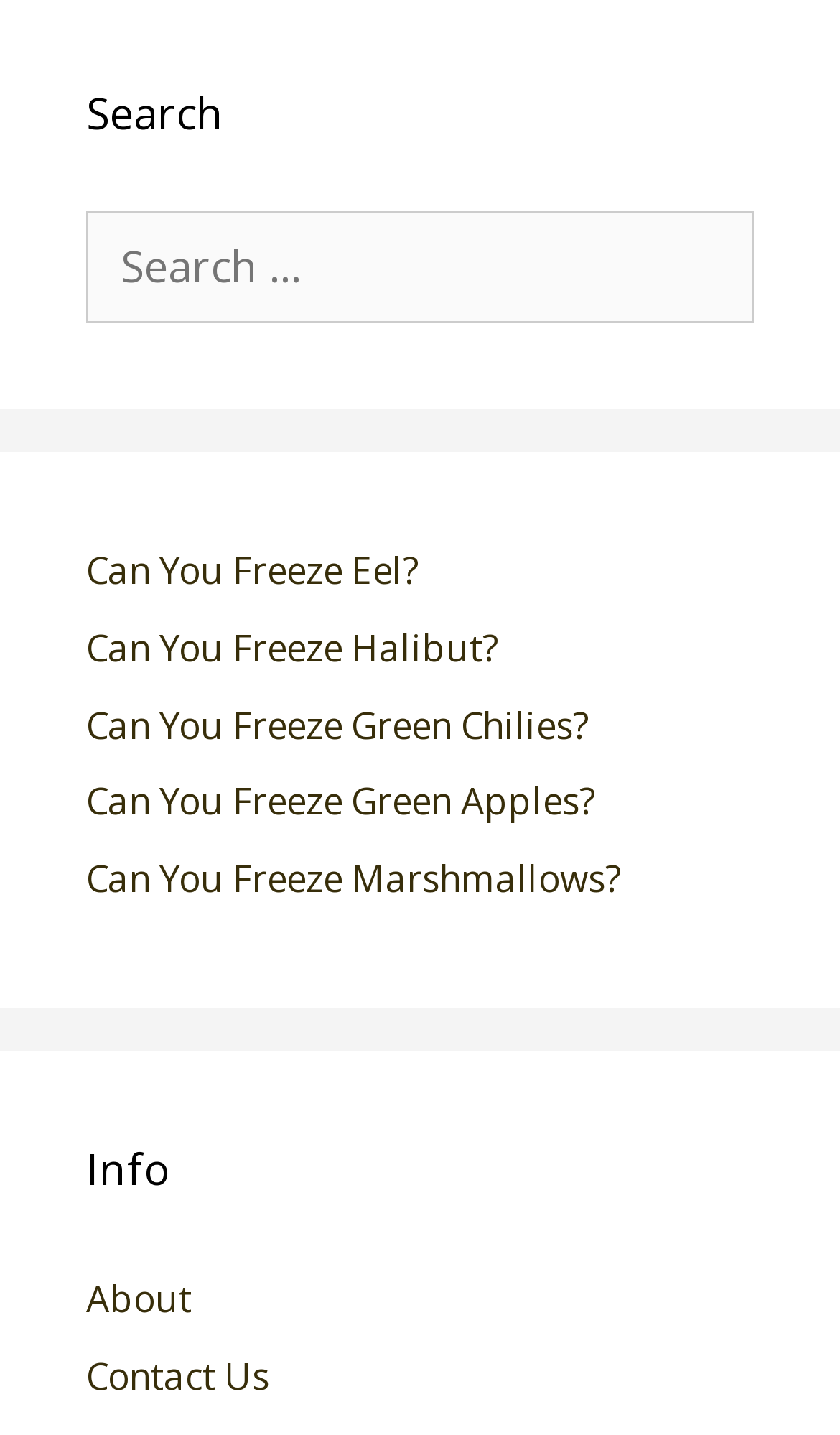Analyze the image and deliver a detailed answer to the question: What is the position of the 'Search' heading?

The 'Search' heading is located at the top of the webpage, above the search box, indicating that it is a prominent feature of the website.